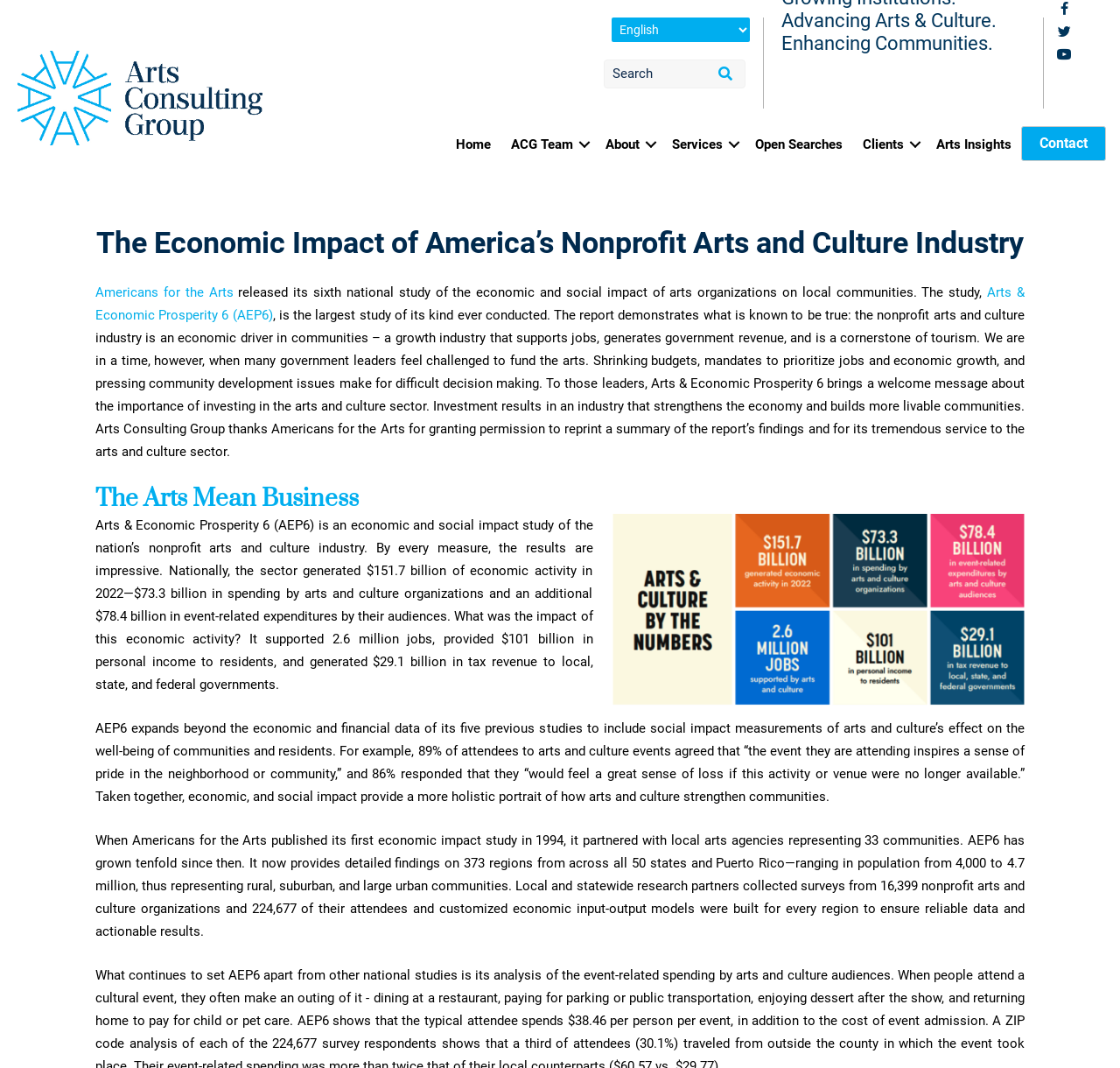Determine the bounding box for the described HTML element: "Home". Ensure the coordinates are four float numbers between 0 and 1 in the format [left, top, right, bottom].

[0.399, 0.118, 0.447, 0.152]